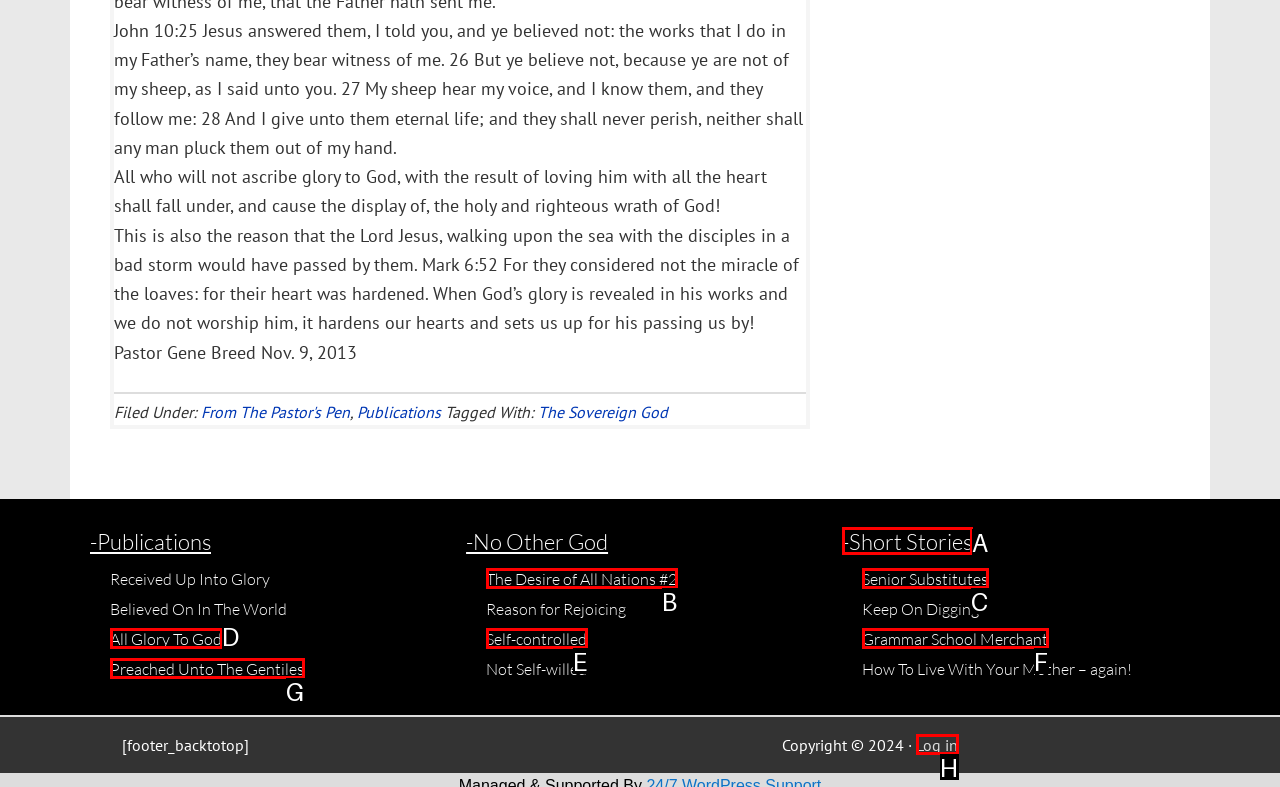With the description: All Glory To God, find the option that corresponds most closely and answer with its letter directly.

D